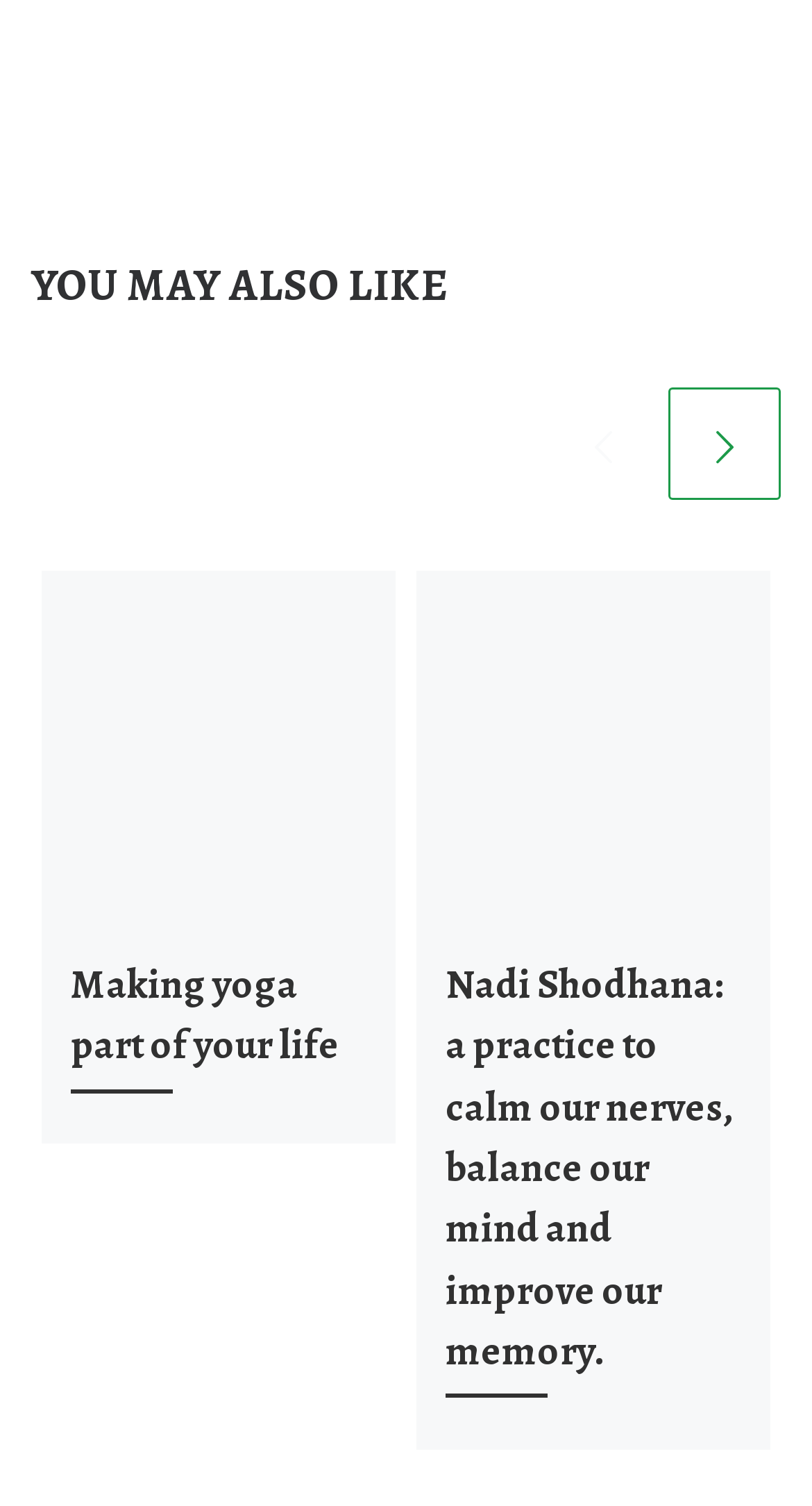Using the information in the image, give a detailed answer to the following question: What is the topic of the second article?

The second article has a heading element with a long text, and the main topic seems to be 'Nadi Shodhana', which is a yoga practice.